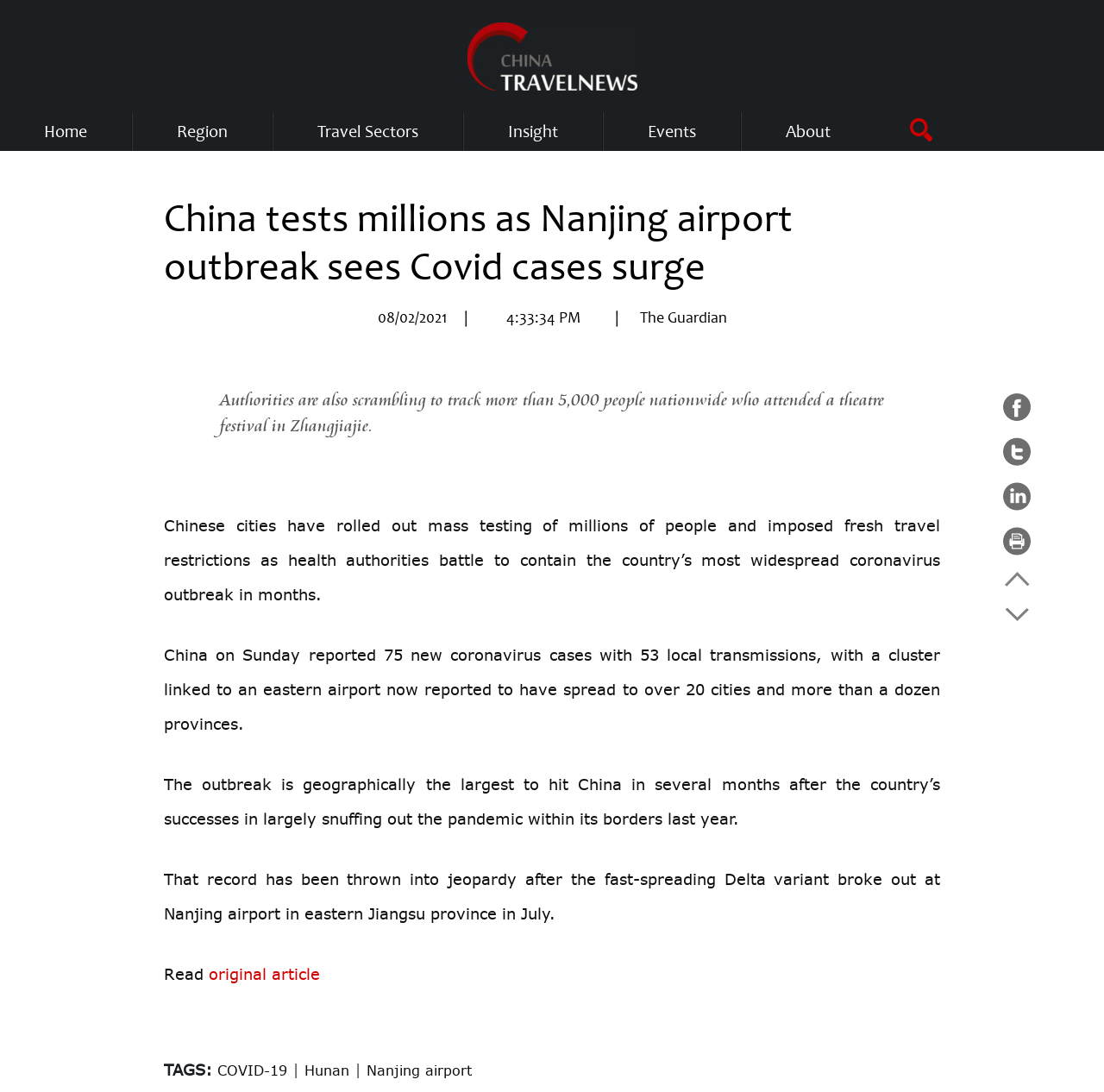Identify the bounding box coordinates for the region to click in order to carry out this instruction: "Read the original article". Provide the coordinates using four float numbers between 0 and 1, formatted as [left, top, right, bottom].

[0.189, 0.883, 0.29, 0.9]